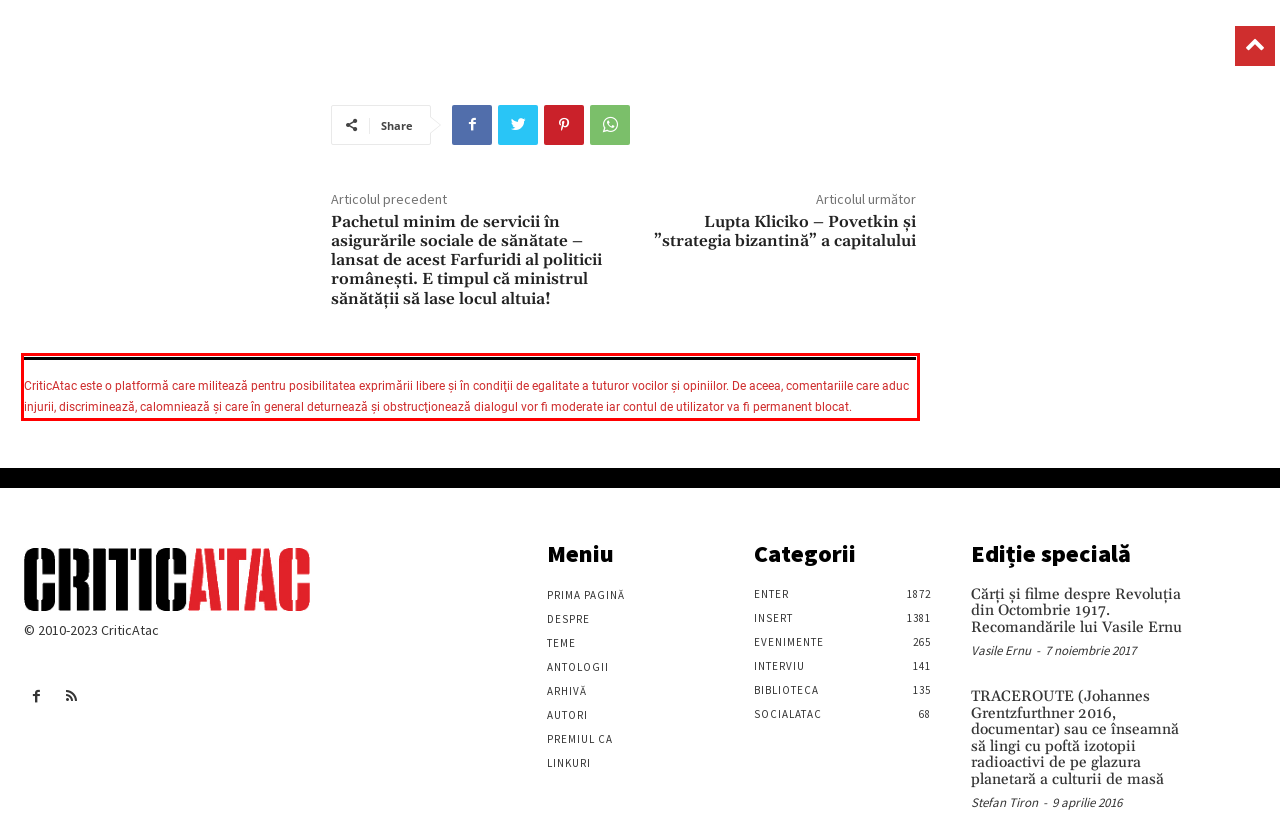Analyze the screenshot of the webpage and extract the text from the UI element that is inside the red bounding box.

CriticAtac este o platformă care militează pentru posibilitatea exprimării libere şi în condiţii de egalitate a tuturor vocilor şi opiniilor. De aceea, comentariile care aduc injurii, discriminează, calomniează şi care în general deturnează şi obstrucţionează dialogul vor fi moderate iar contul de utilizator va fi permanent blocat.